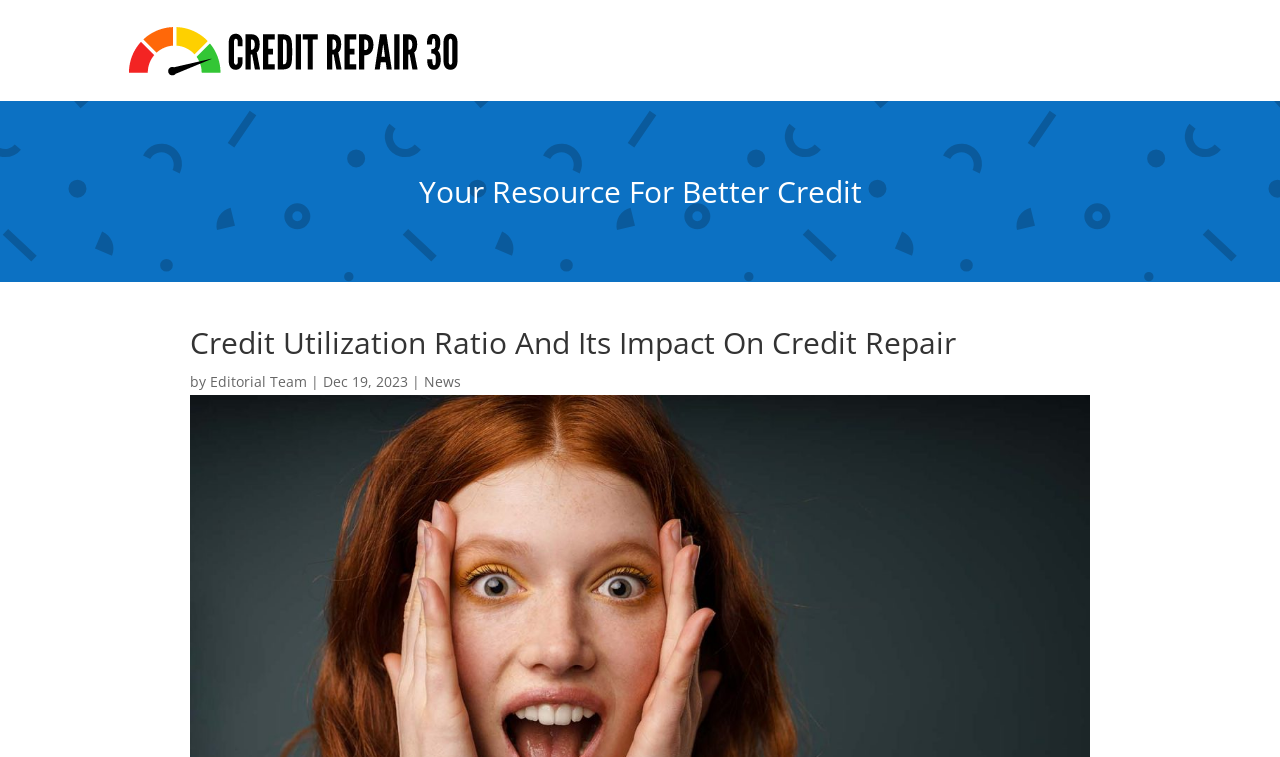When was the article published?
Based on the visual information, provide a detailed and comprehensive answer.

I found the answer by looking at the static text element with the bounding box coordinates [0.252, 0.491, 0.319, 0.516], which contains the text 'Dec 19, 2023'.